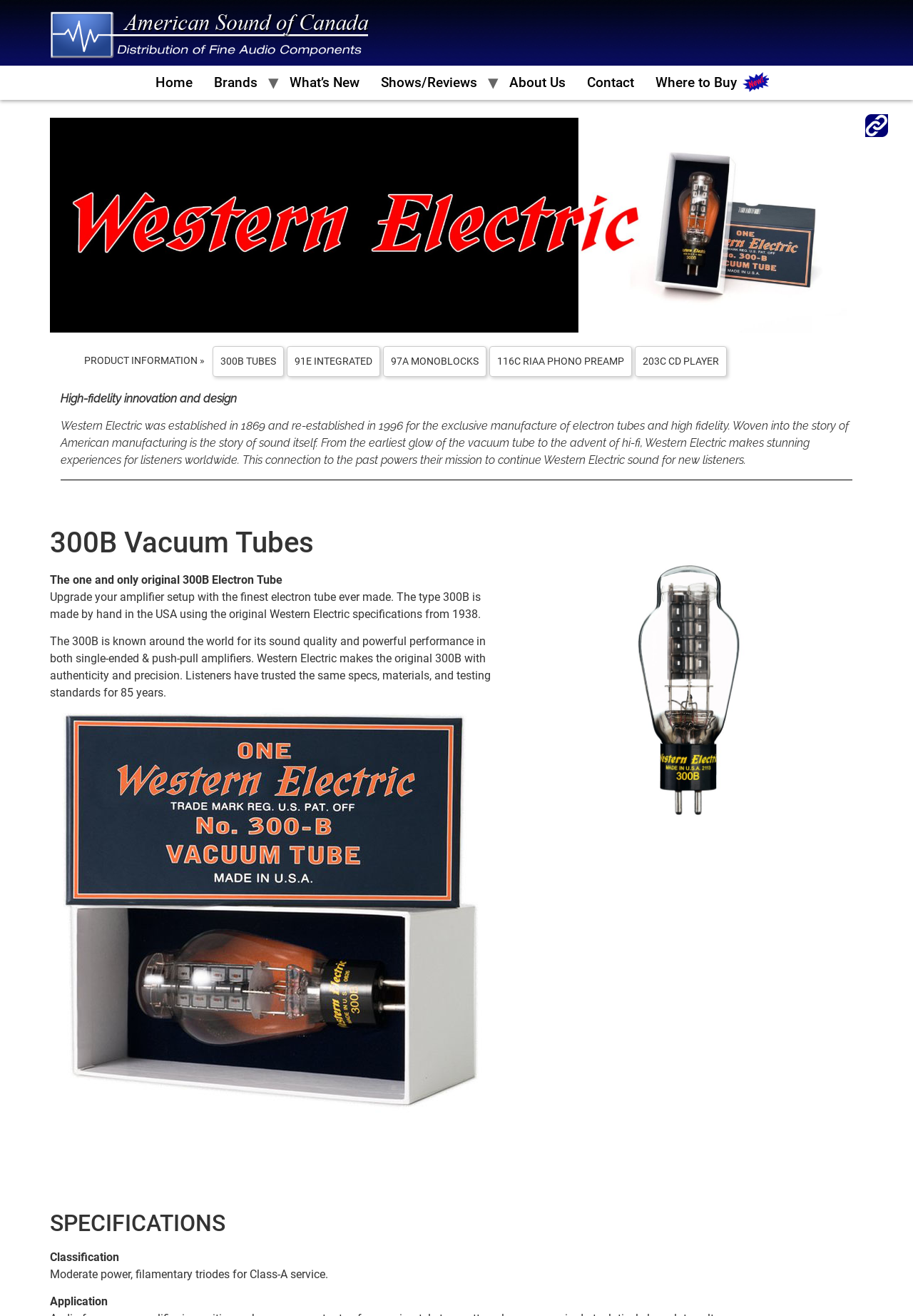Could you determine the bounding box coordinates of the clickable element to complete the instruction: "Click the American Sound of Canada Distribution Logo"? Provide the coordinates as four float numbers between 0 and 1, i.e., [left, top, right, bottom].

[0.055, 0.009, 0.322, 0.049]